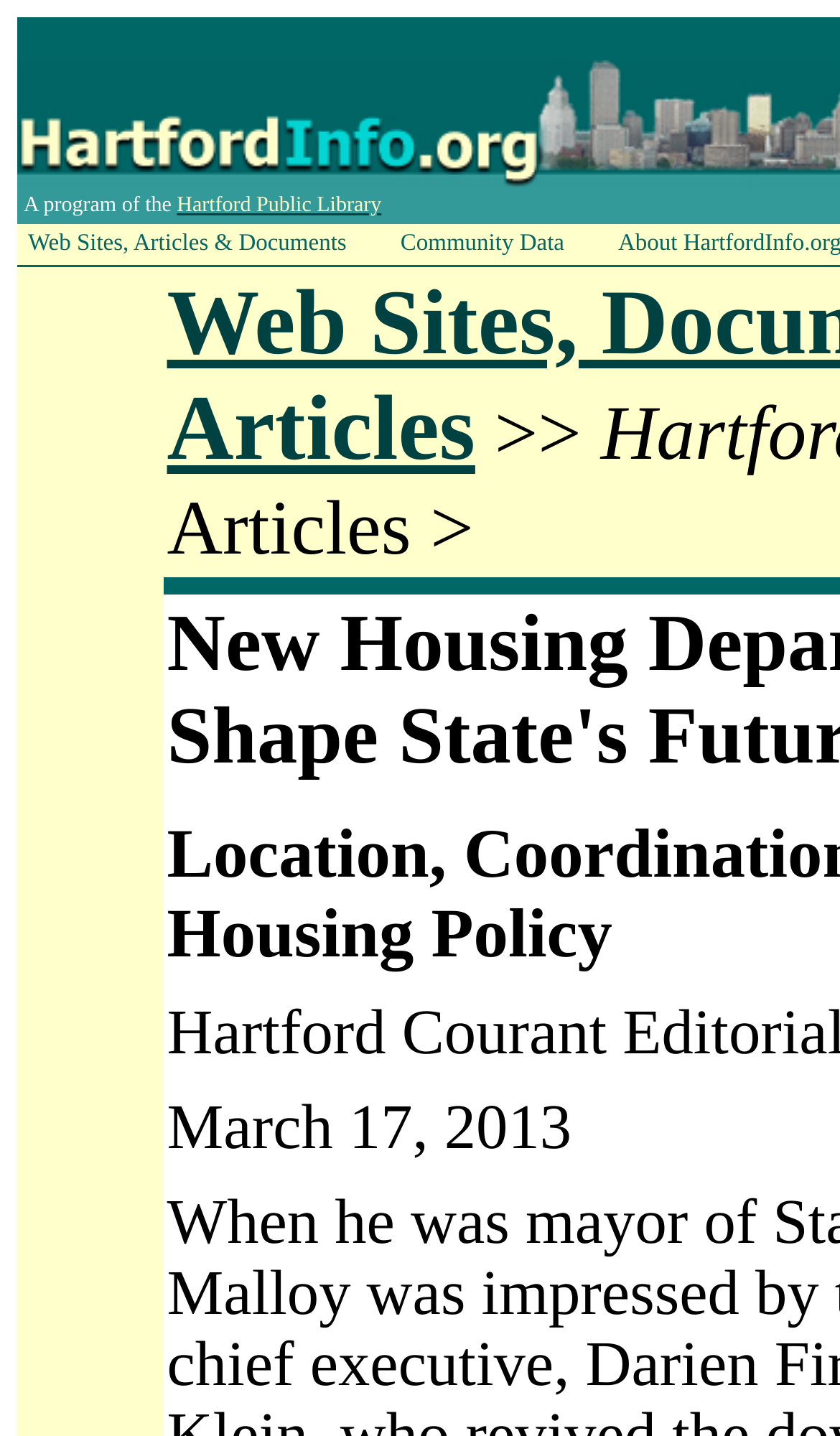Use a single word or phrase to respond to the question:
What is the date mentioned on the webpage?

March 17, 2013